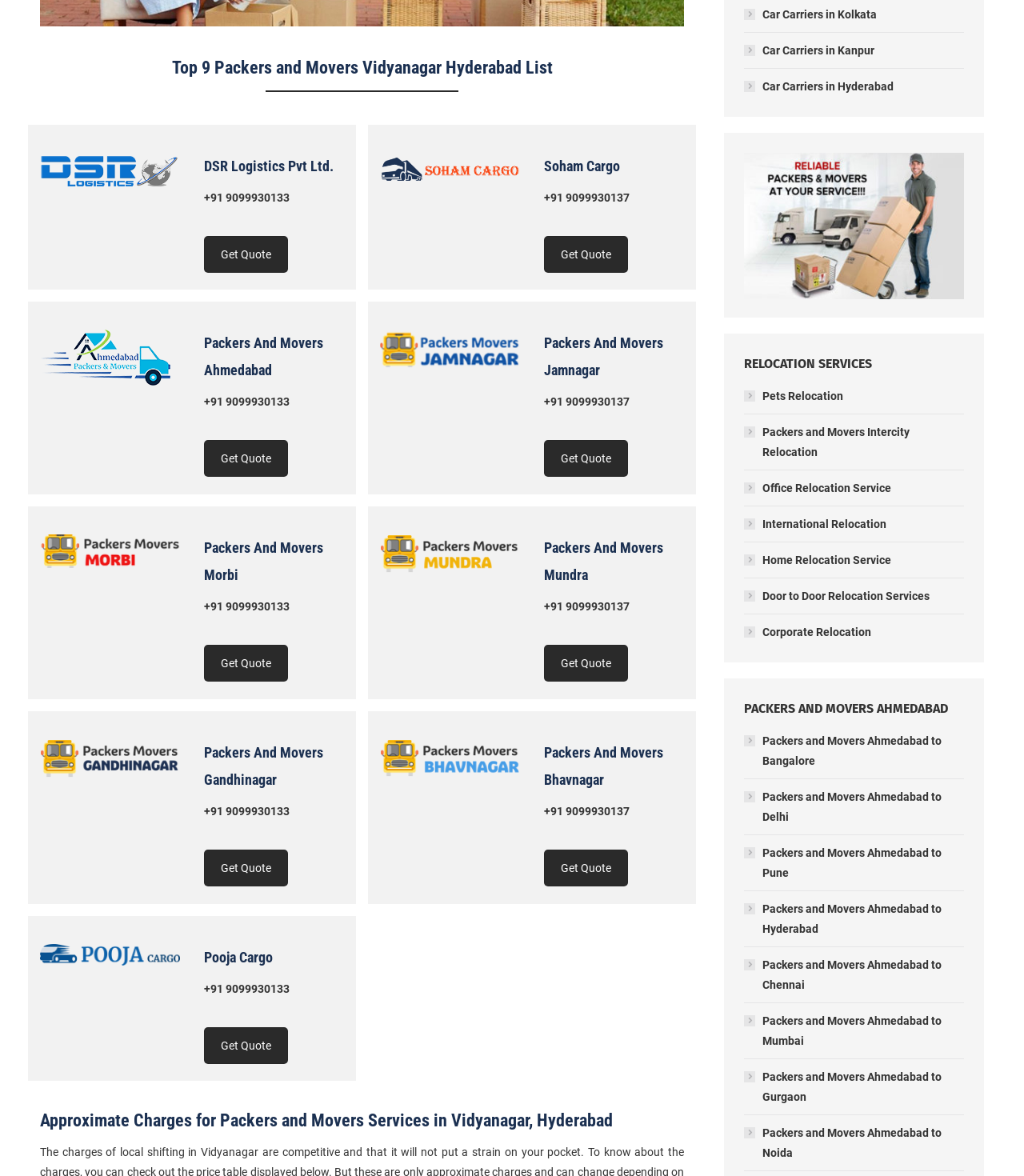Please pinpoint the bounding box coordinates for the region I should click to adhere to this instruction: "Explore Packers and Movers Intercity Relocation".

[0.727, 0.359, 0.941, 0.393]